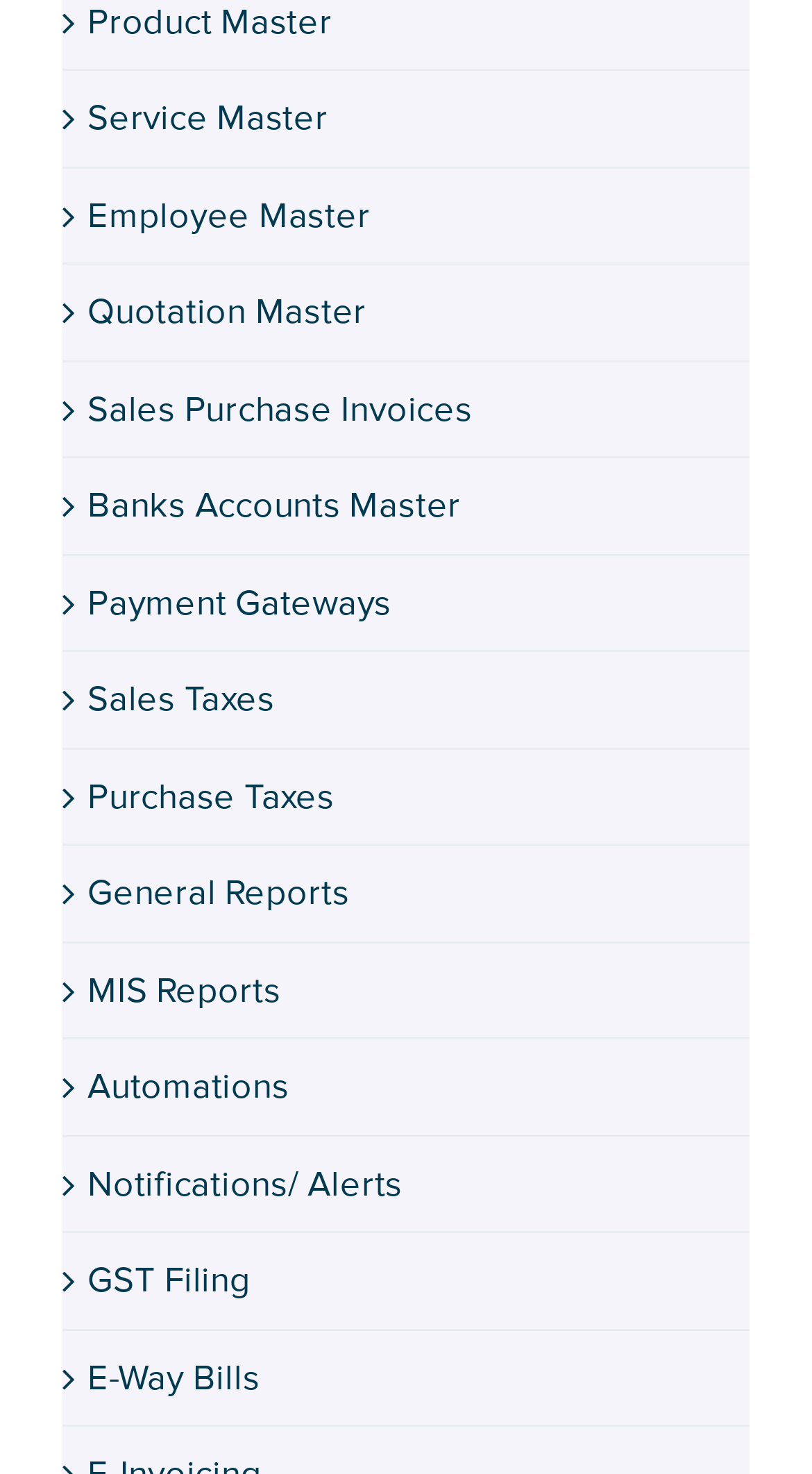What is the general category of the links on the webpage?
Based on the image, answer the question with as much detail as possible.

The general category of the links on the webpage is business management, as they include links related to services, employees, quotations, sales, purchases, taxes, reports, and automations, which are all related to managing a business.